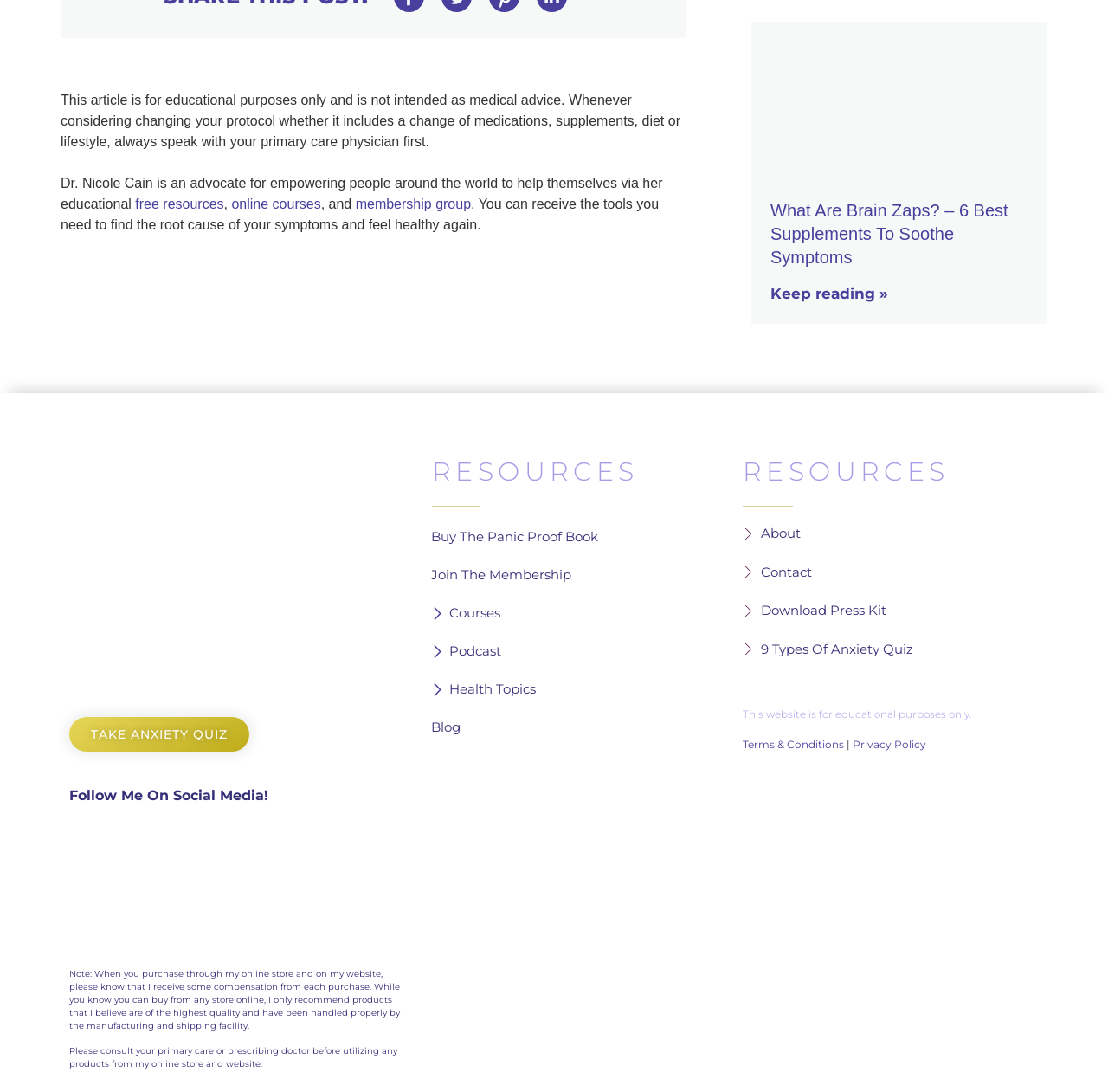What is the topic of the article 'Brain Zaps What Are Brain Zaps? – 6 Best Supplements To Soothe Symptoms'?
Please provide a comprehensive answer to the question based on the webpage screenshot.

The article title 'Brain Zaps What Are Brain Zaps? – 6 Best Supplements To Soothe Symptoms' suggests that the topic of the article is brain zaps, specifically discussing what brain zaps are and providing supplements to soothe symptoms.